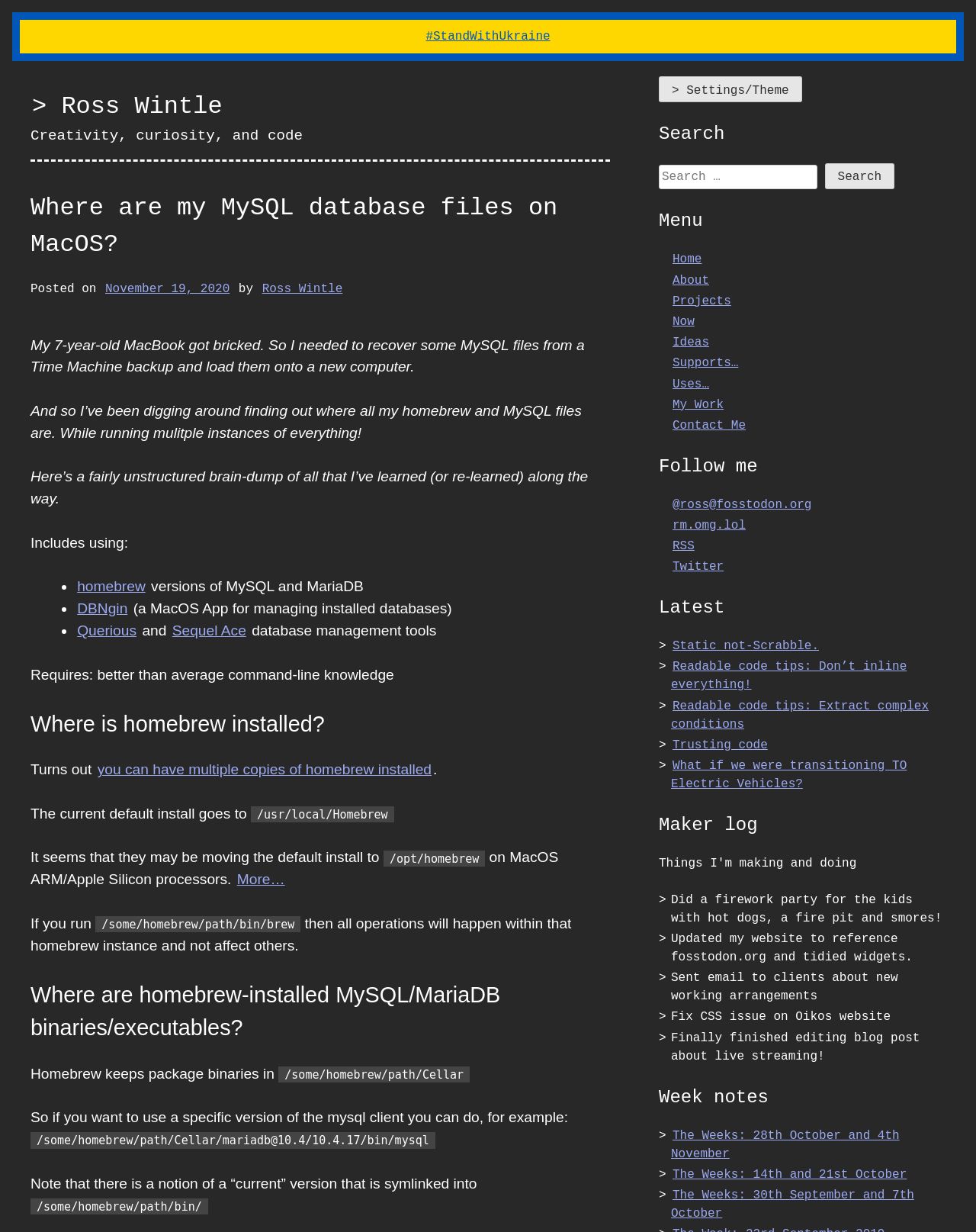Determine the heading of the webpage and extract its text content.

Where are my MySQL database files on MacOS?